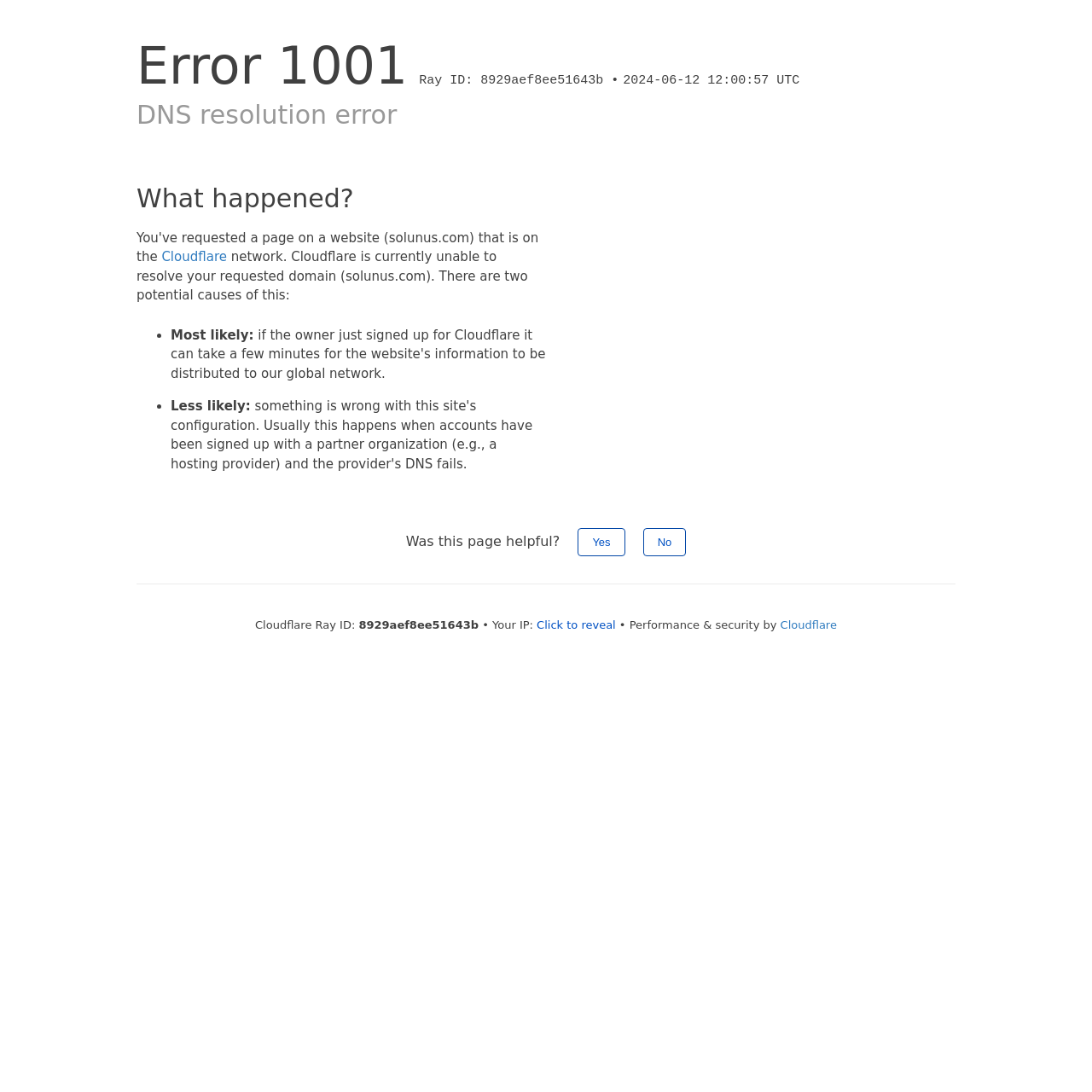Bounding box coordinates must be specified in the format (top-left x, top-left y, bottom-right x, bottom-right y). All values should be floating point numbers between 0 and 1. What are the bounding box coordinates of the UI element described as: Yes

[0.529, 0.484, 0.572, 0.509]